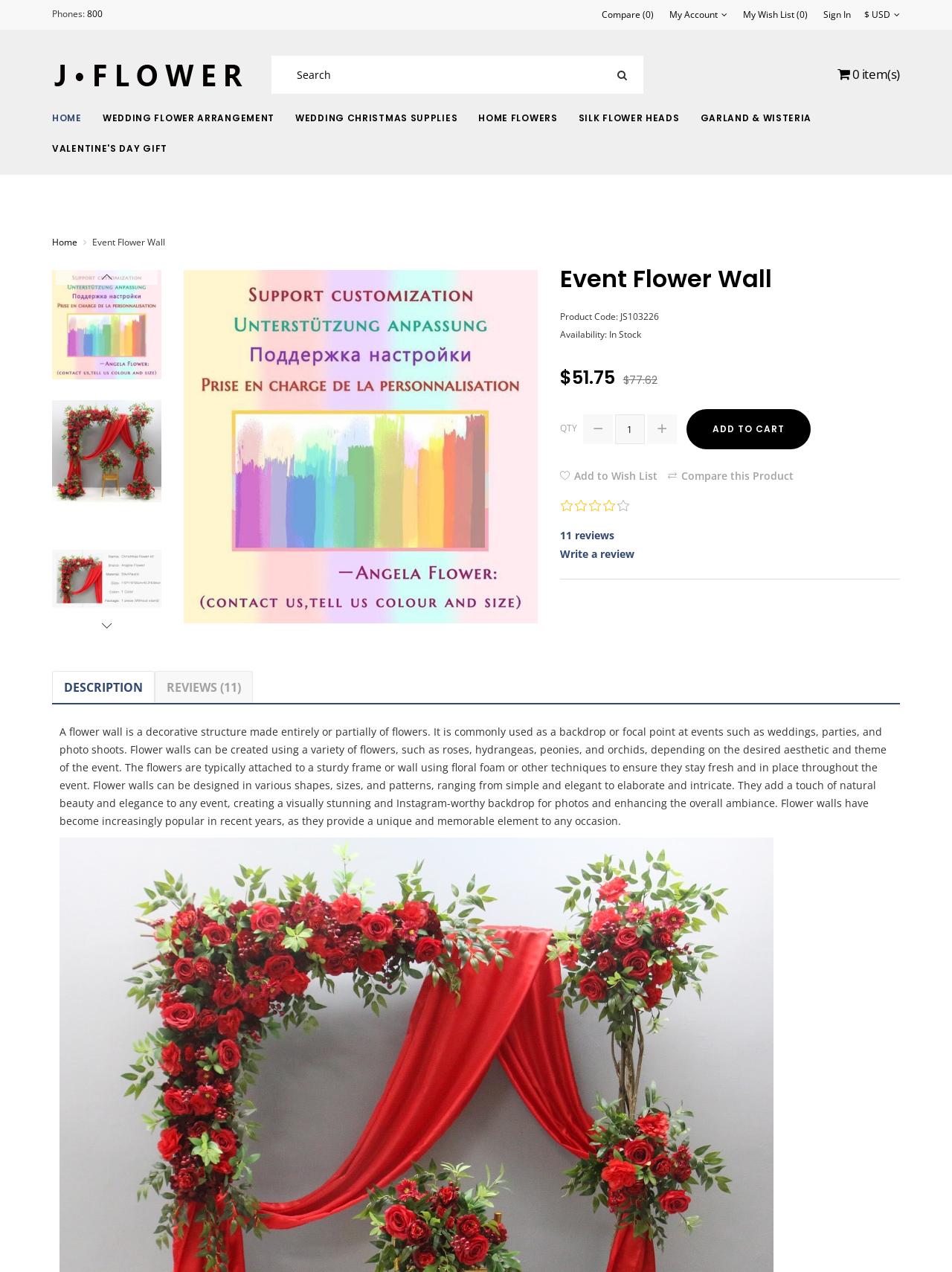How many reviews does the event flower wall have?
Can you give a detailed and elaborate answer to the question?

The number of reviews can be found in the reviews section, where it is listed as '11 reviews'.